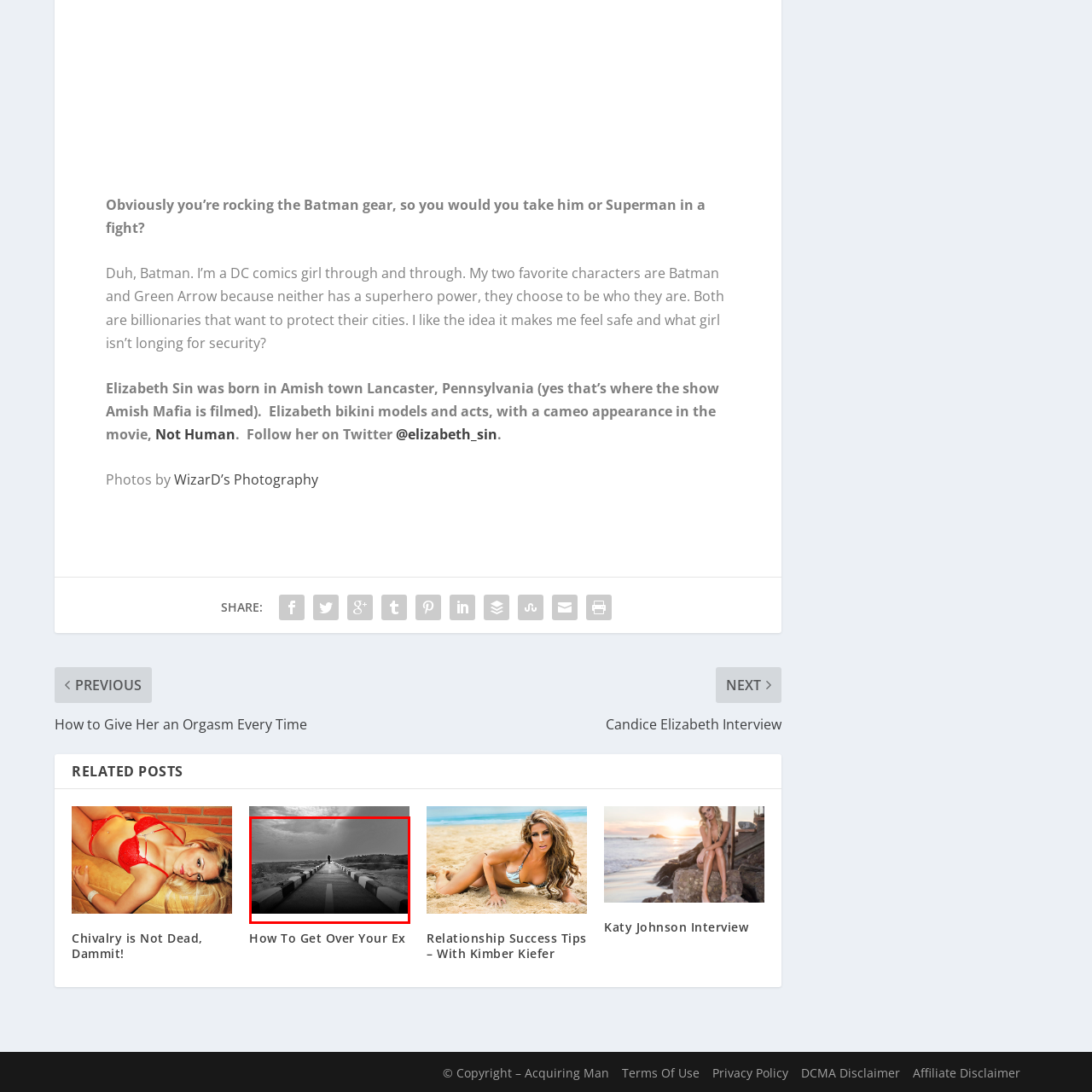Describe in detail the visual elements within the red-lined box.

The image portrays a solitary figure standing on a long, narrow pathway that stretches into the distance. This black-and-white scene is enveloped in a serene yet somber atmosphere, emphasizing themes of solitude and introspection. The pathway is bordered by contrasting black and white stripes, drawing the viewer's eye forward toward the horizon, where the land meets the expansive sky. The cloudy backdrop adds depth and a sense of melancholy to the overall composition, evoking feelings of contemplation and the journey of self-discovery. This visual captures a moment of stillness in a transient world, inviting reflection on life's passage and the choices we make.